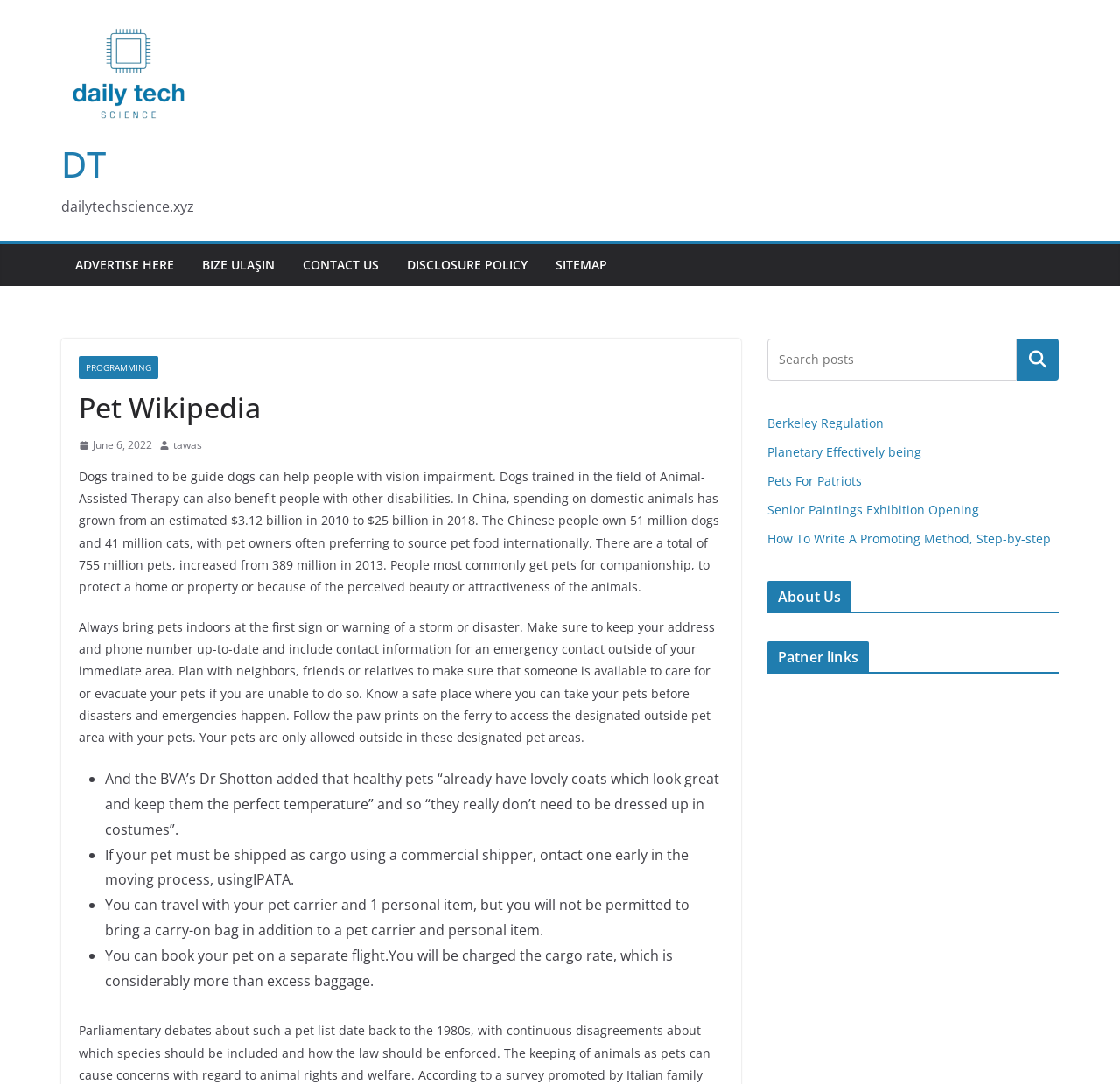Kindly determine the bounding box coordinates for the clickable area to achieve the given instruction: "Read about 'Pet Wikipedia'".

[0.07, 0.359, 0.646, 0.393]